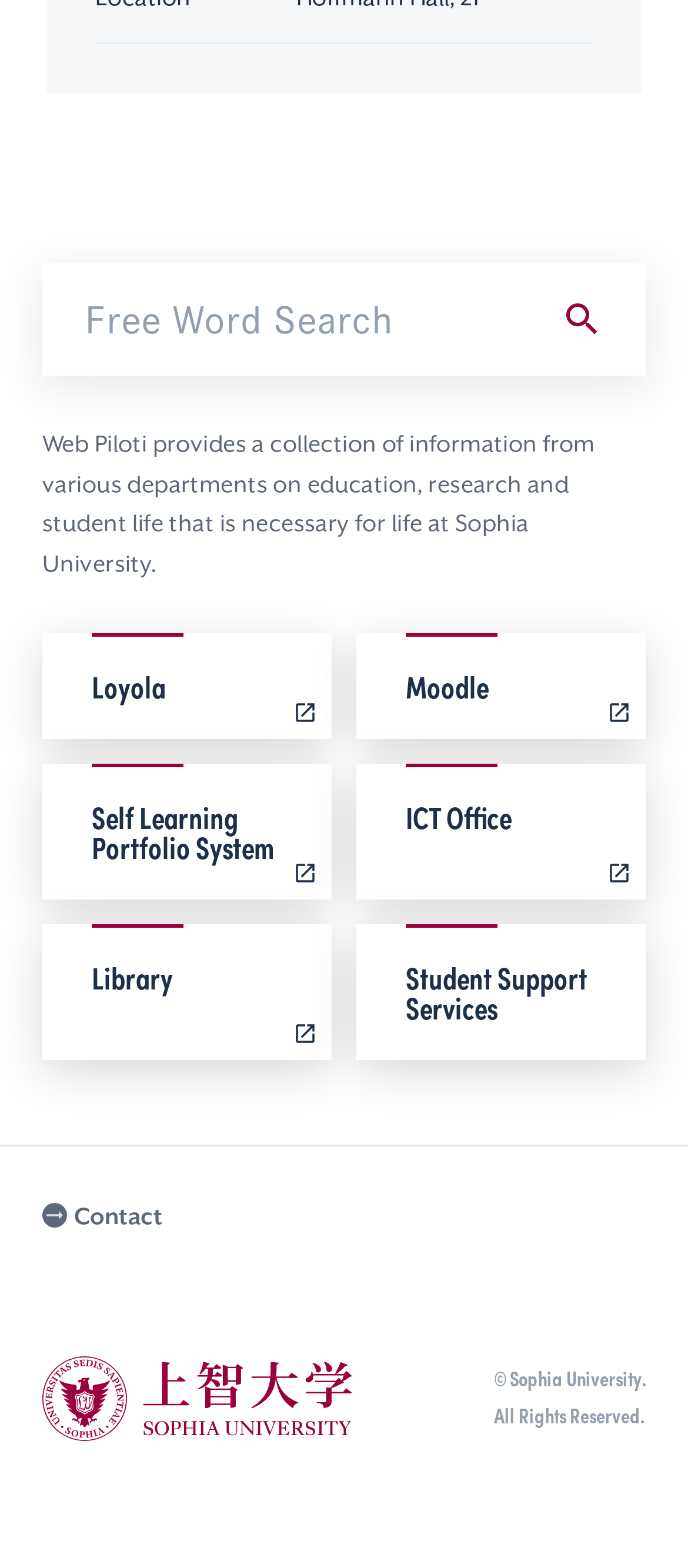Please find the bounding box for the UI component described as follows: "Student Support Services".

[0.518, 0.589, 0.938, 0.676]